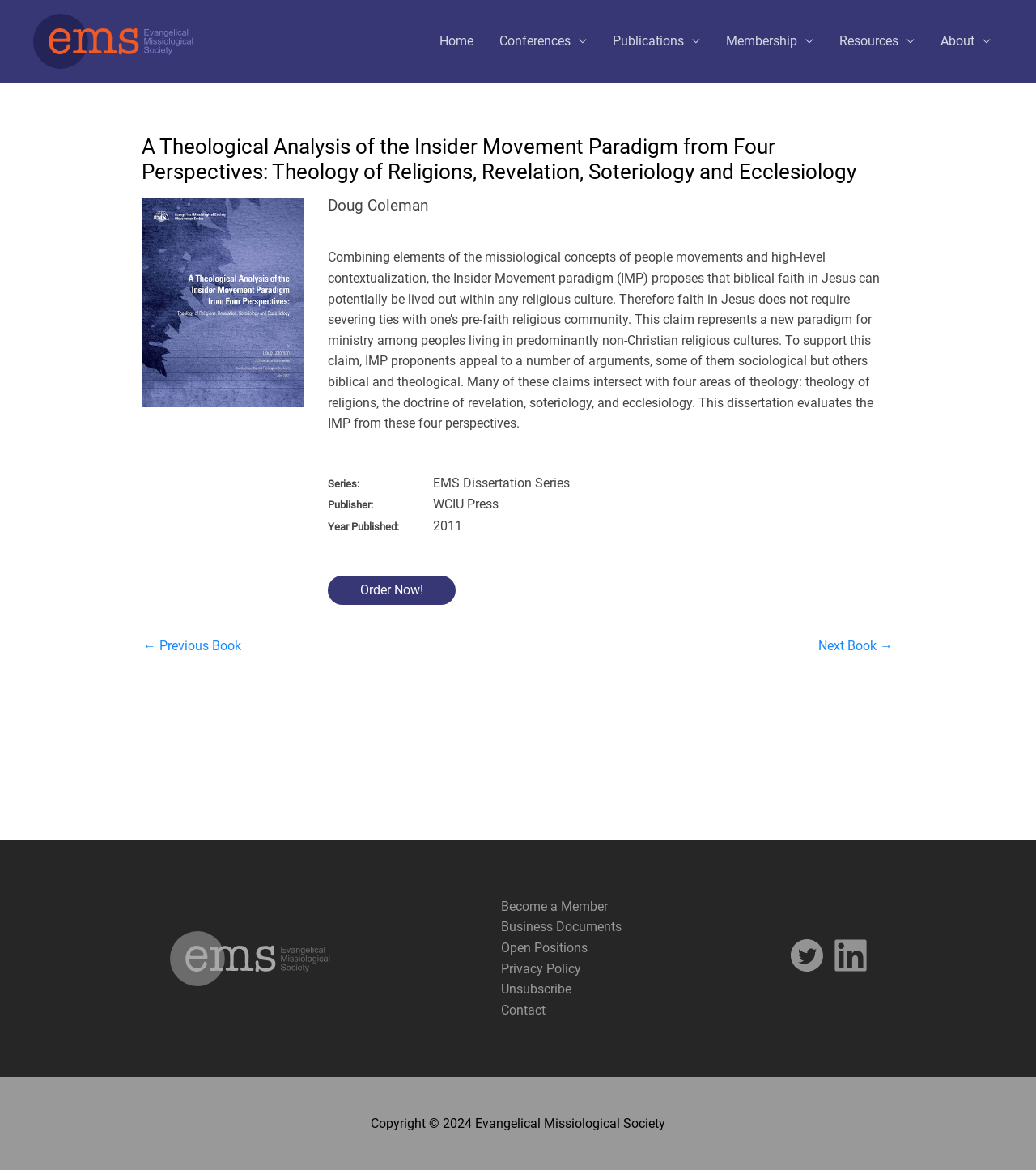For the following element description, predict the bounding box coordinates in the format (top-left x, top-left y, bottom-right x, bottom-right y). All values should be floating point numbers between 0 and 1. Description: .st0{fill:#FFFFFF;}

[0.805, 0.803, 0.837, 0.836]